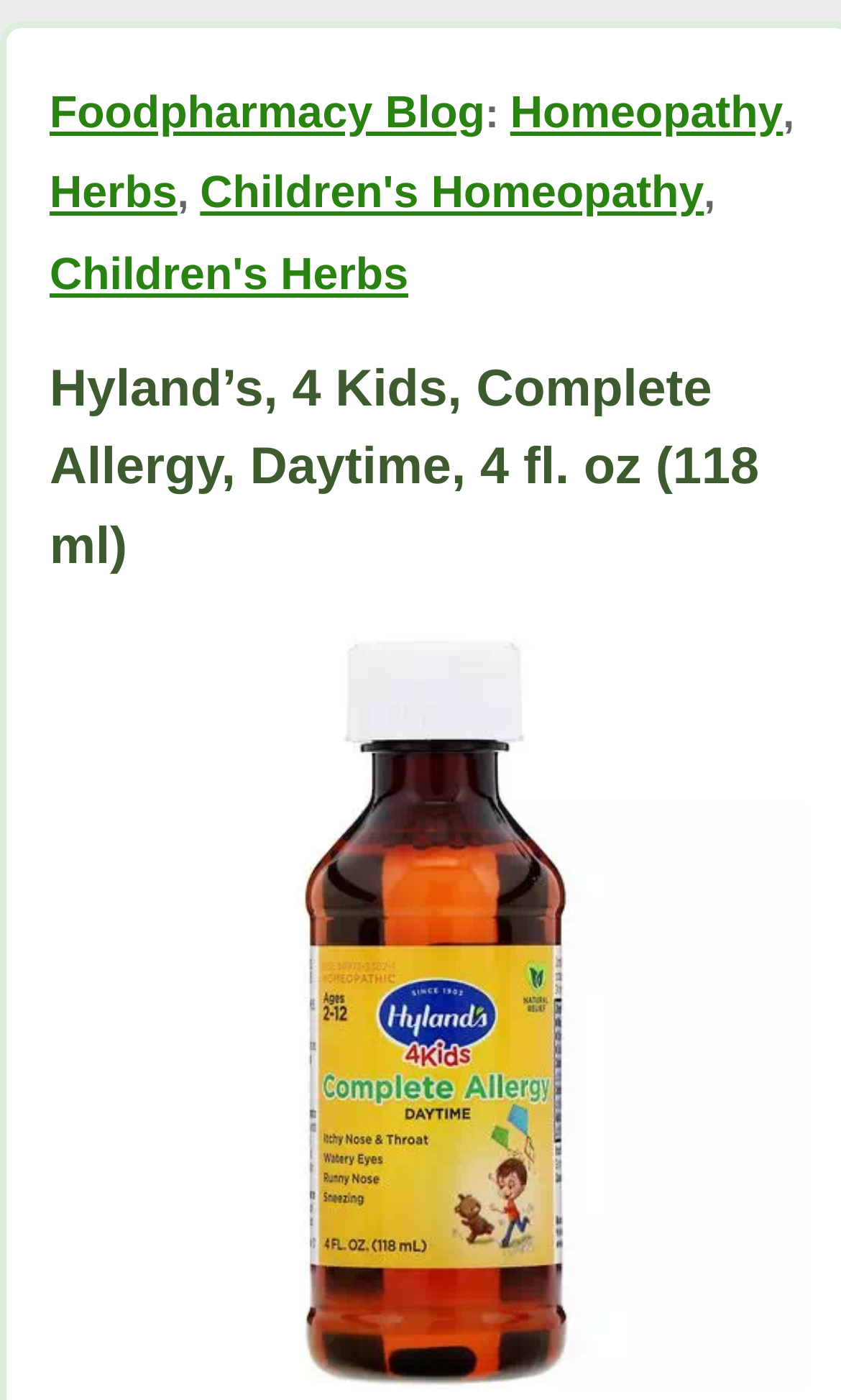Please specify the bounding box coordinates in the format (top-left x, top-left y, bottom-right x, bottom-right y), with values ranging from 0 to 1. Identify the bounding box for the UI component described as follows: Herbs

[0.059, 0.121, 0.211, 0.156]